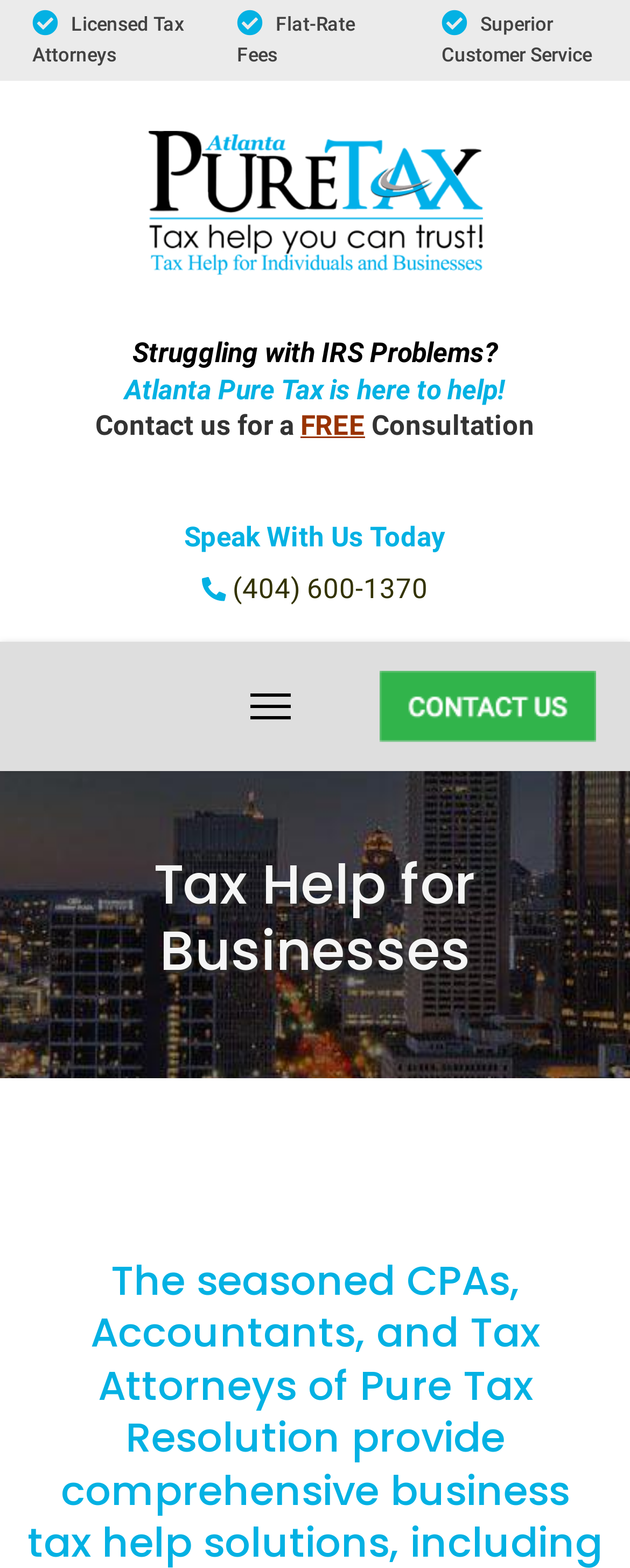Respond with a single word or phrase for the following question: 
How can I contact Atlanta Pure Tax?

Call (404) 600-1370